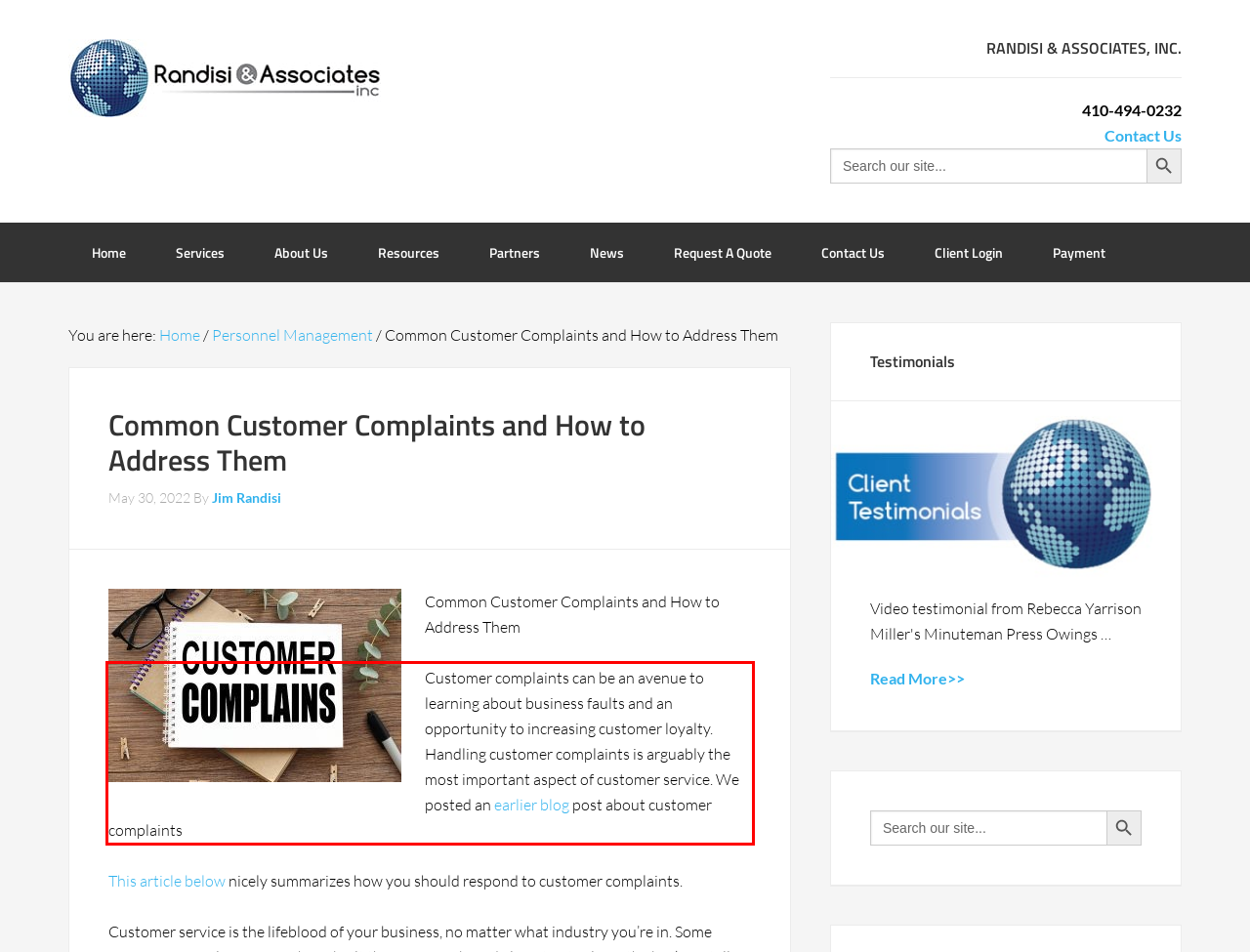Using the provided webpage screenshot, recognize the text content in the area marked by the red bounding box.

Customer complaints can be an avenue to learning about business faults and an opportunity to increasing customer loyalty. Handling customer complaints is arguably the most important aspect of customer service. We posted an earlier blog post about customer complaints